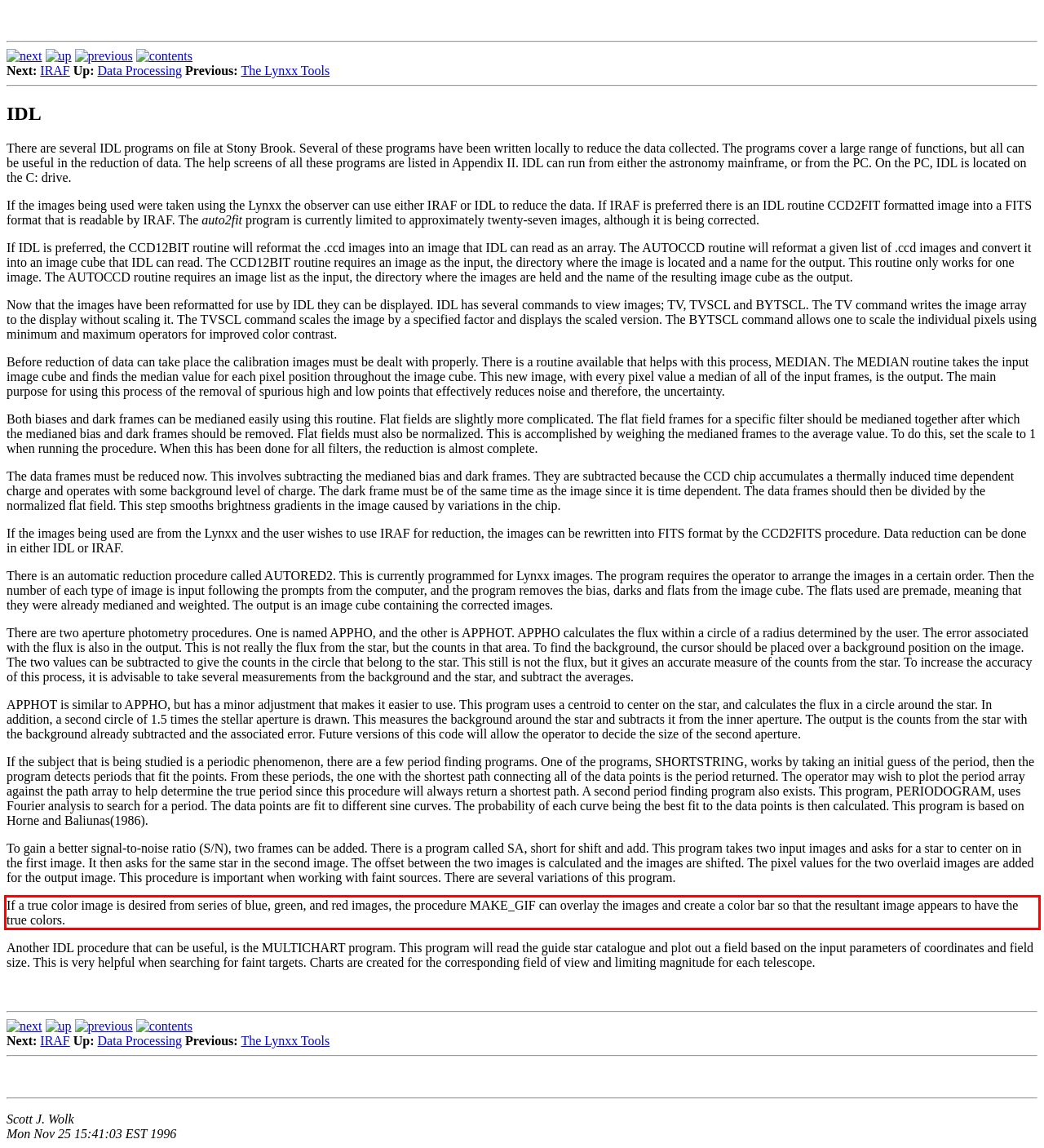Analyze the red bounding box in the provided webpage screenshot and generate the text content contained within.

If a true color image is desired from series of blue, green, and red images, the procedure MAKE_GIF can overlay the images and create a color bar so that the resultant image appears to have the true colors.